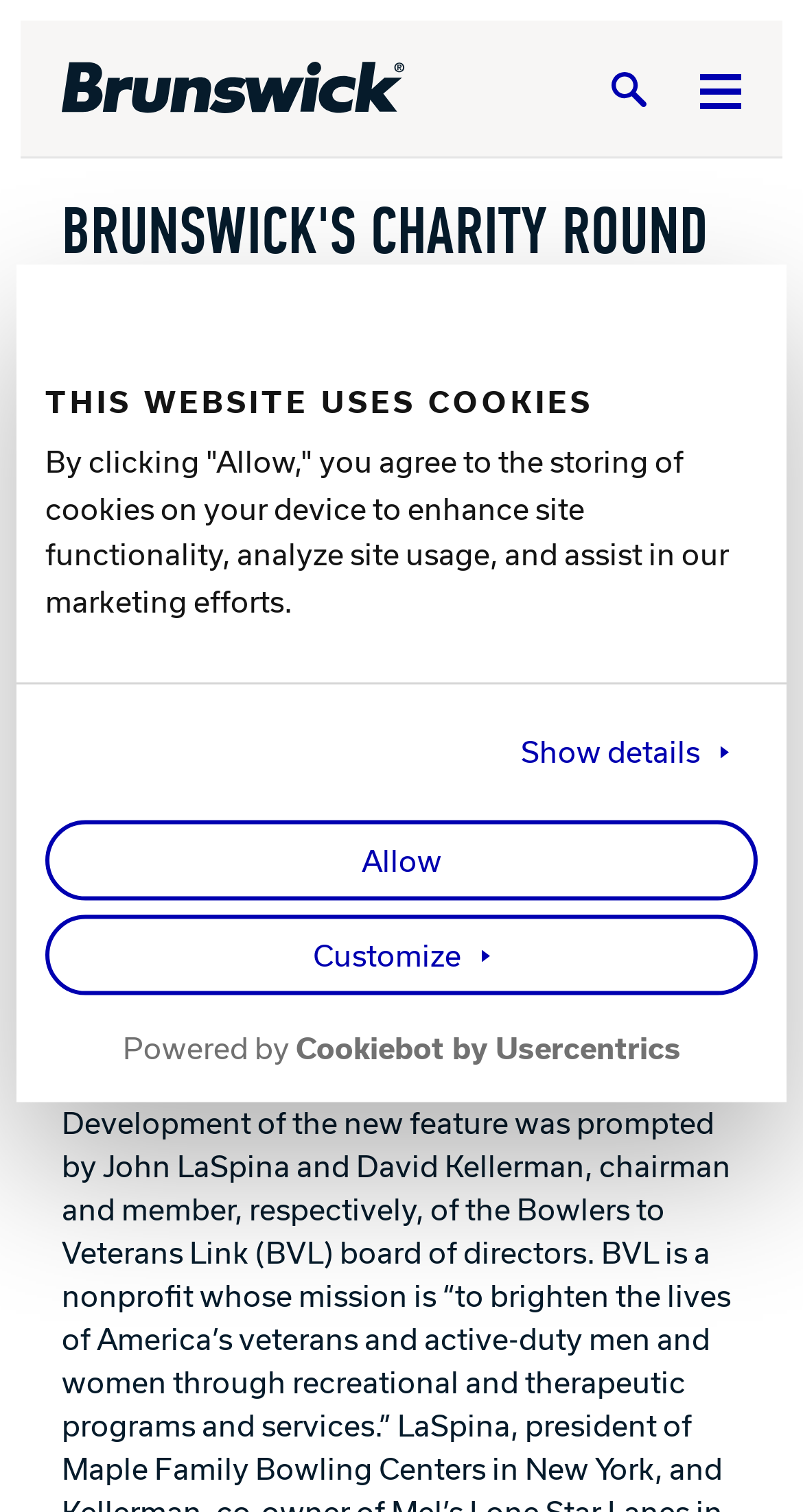Kindly provide the bounding box coordinates of the section you need to click on to fulfill the given instruction: "Read the news about Charity Round Up".

[0.077, 0.132, 0.923, 0.263]